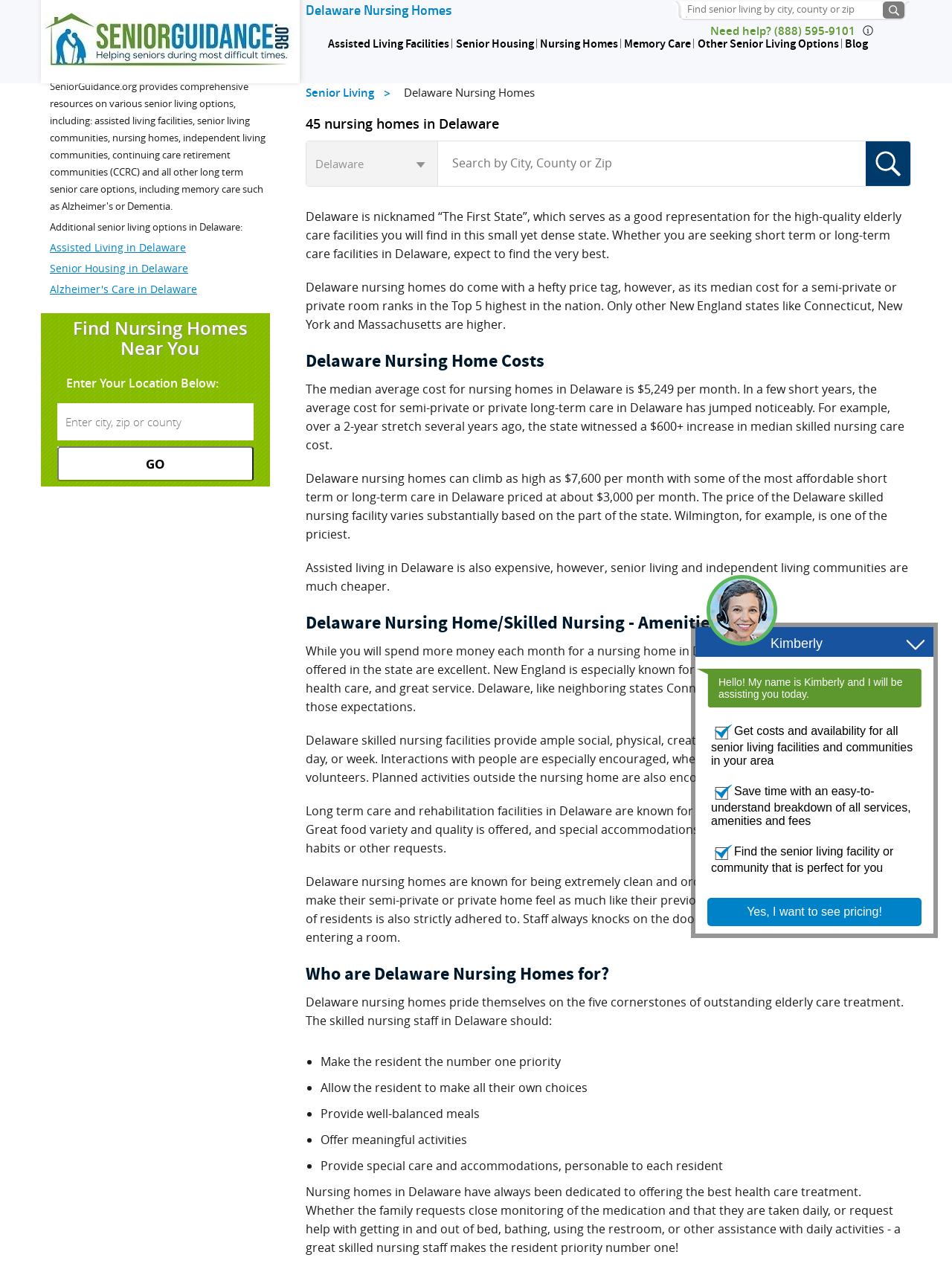Determine the bounding box coordinates of the section I need to click to execute the following instruction: "Contact Senior Guidance". Provide the coordinates as four float numbers between 0 and 1, i.e., [left, top, right, bottom].

[0.046, 0.025, 0.312, 0.035]